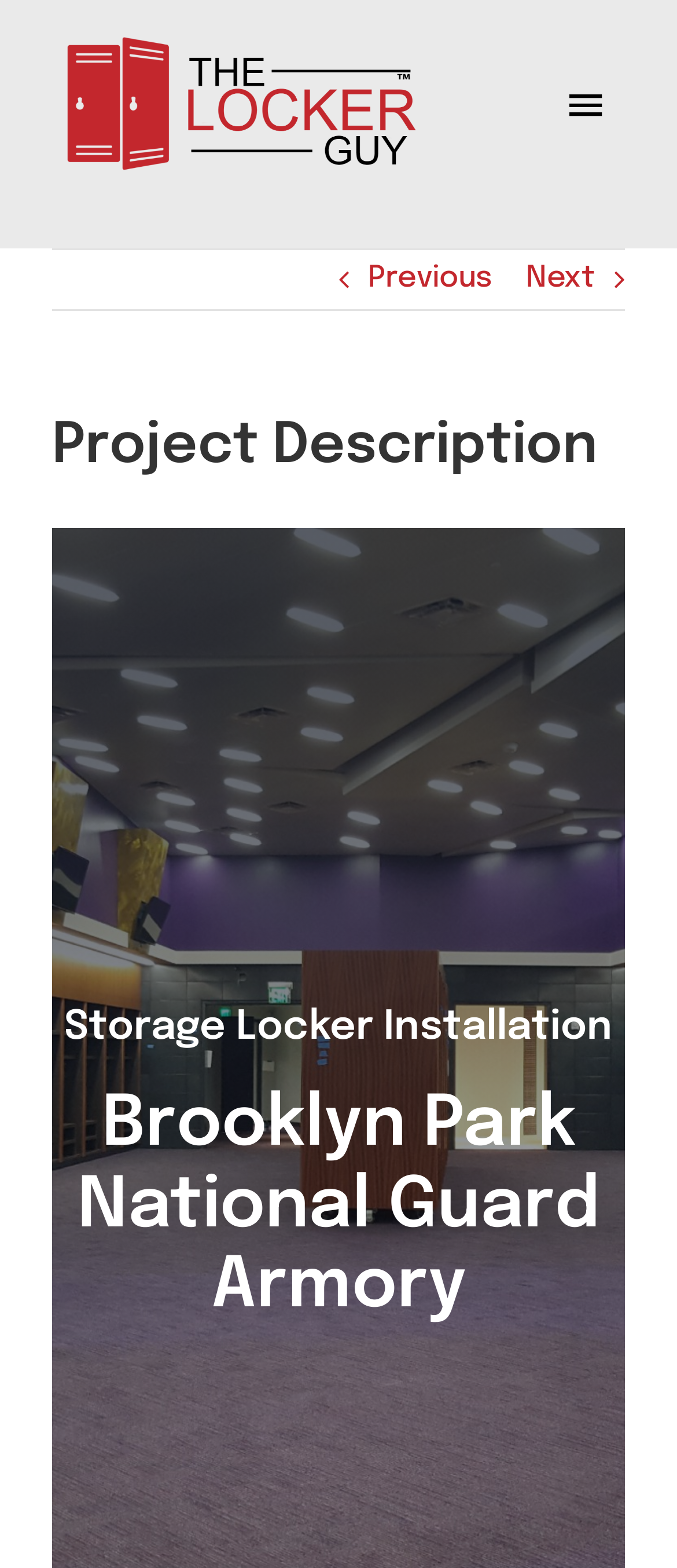What is the current project about?
Look at the screenshot and respond with a single word or phrase.

Storage Locker Installation